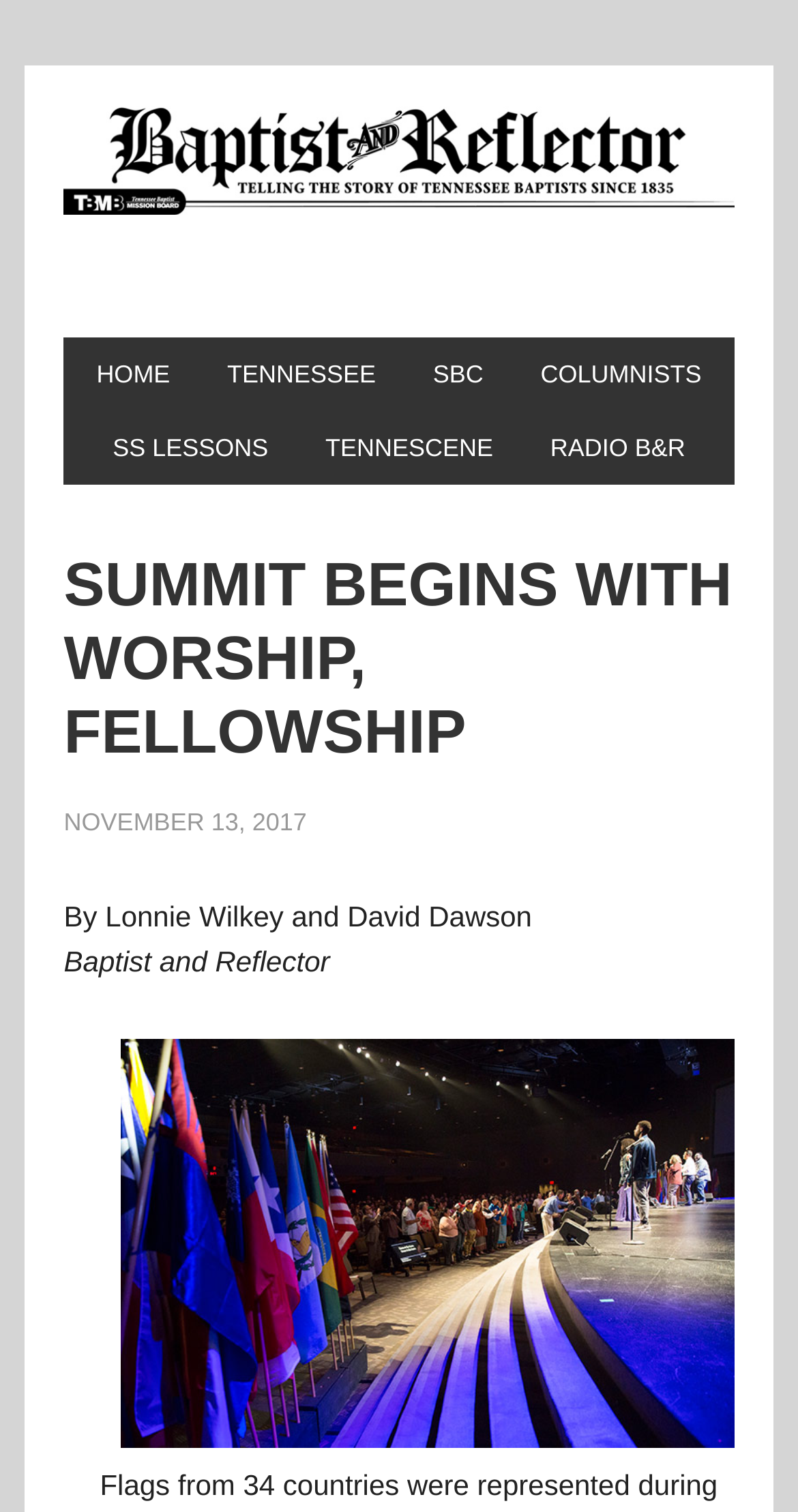Pinpoint the bounding box coordinates of the clickable area needed to execute the instruction: "listen to RADIO B&R". The coordinates should be specified as four float numbers between 0 and 1, i.e., [left, top, right, bottom].

[0.659, 0.272, 0.89, 0.321]